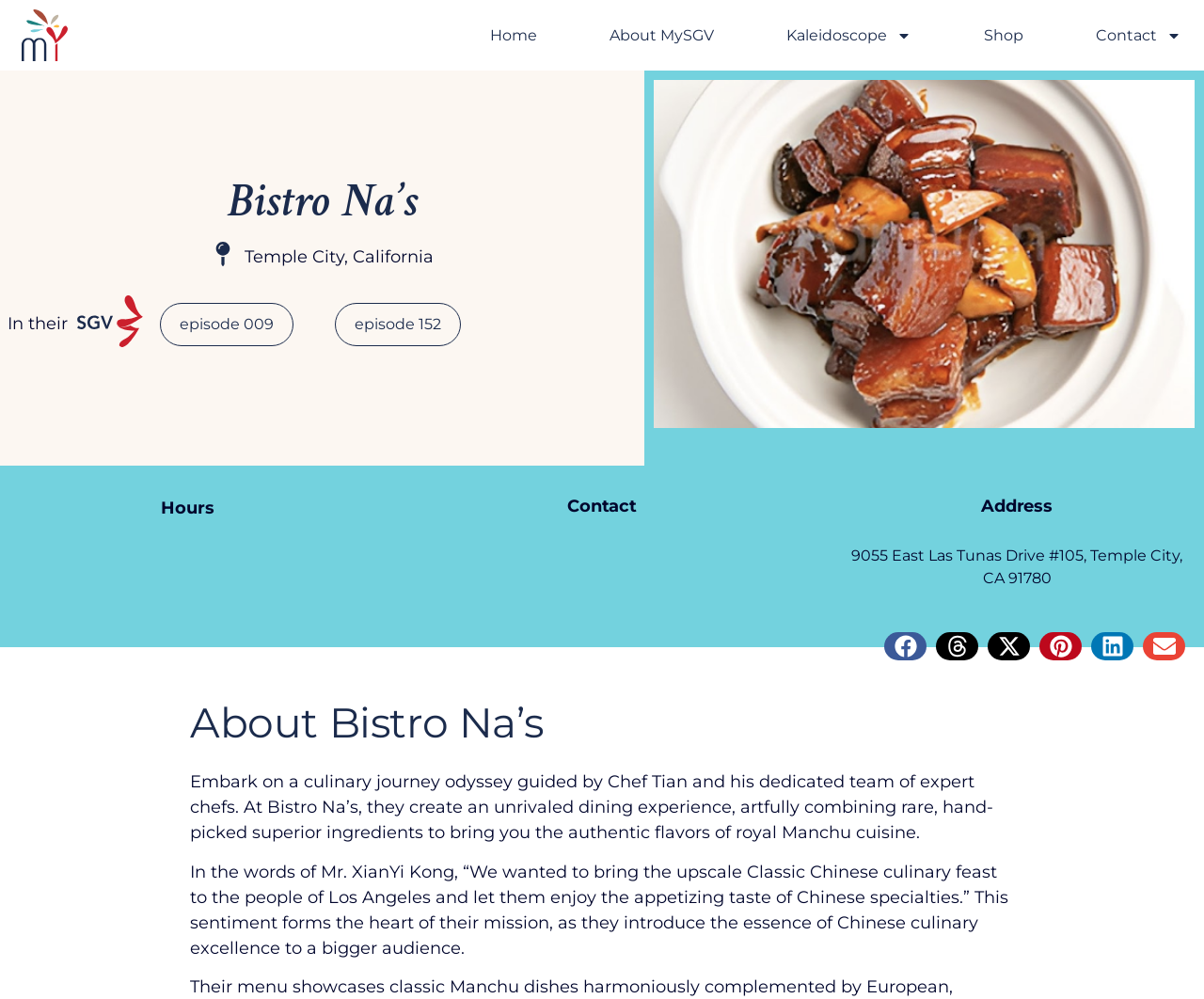Locate the bounding box coordinates of the item that should be clicked to fulfill the instruction: "Click the About MySGV link".

[0.495, 0.021, 0.604, 0.05]